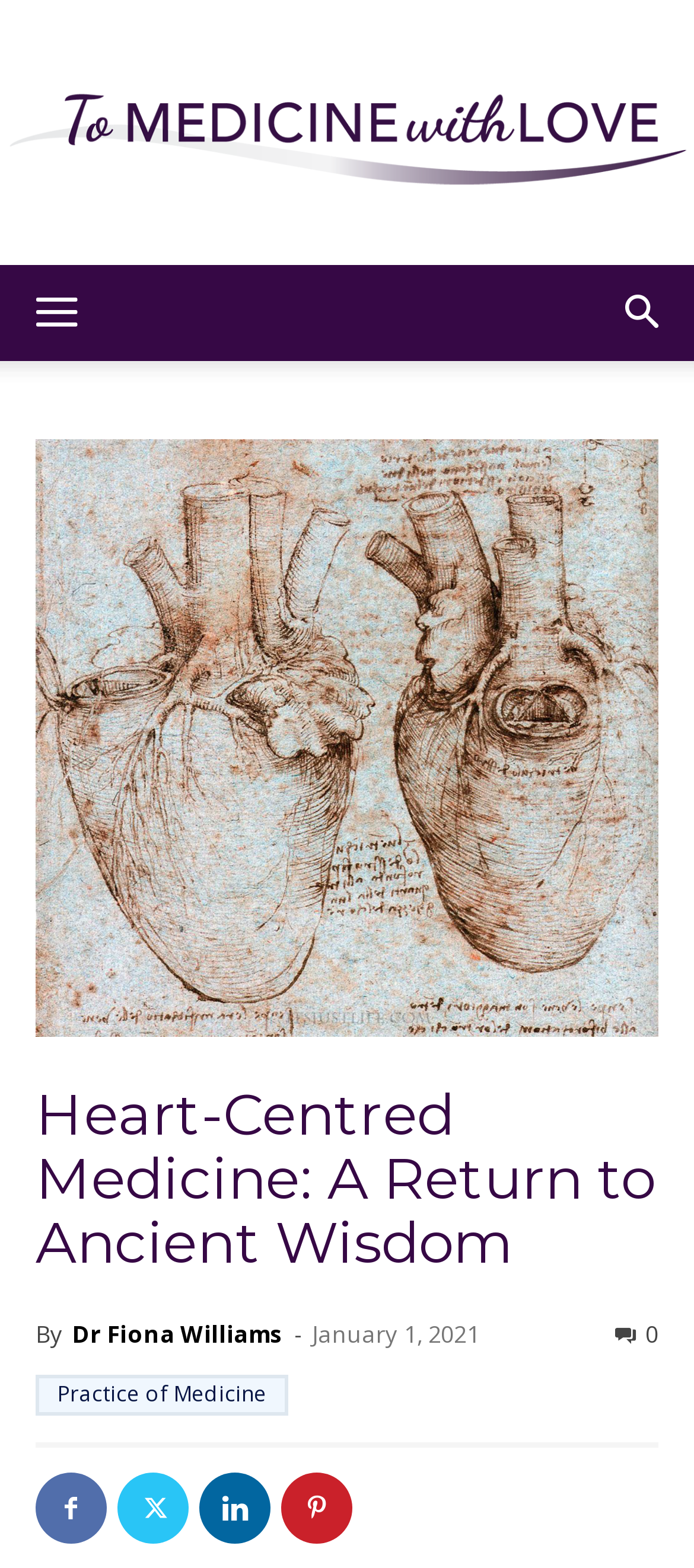Locate the bounding box coordinates of the element I should click to achieve the following instruction: "Read the article by Dr Fiona Williams".

[0.104, 0.841, 0.408, 0.861]